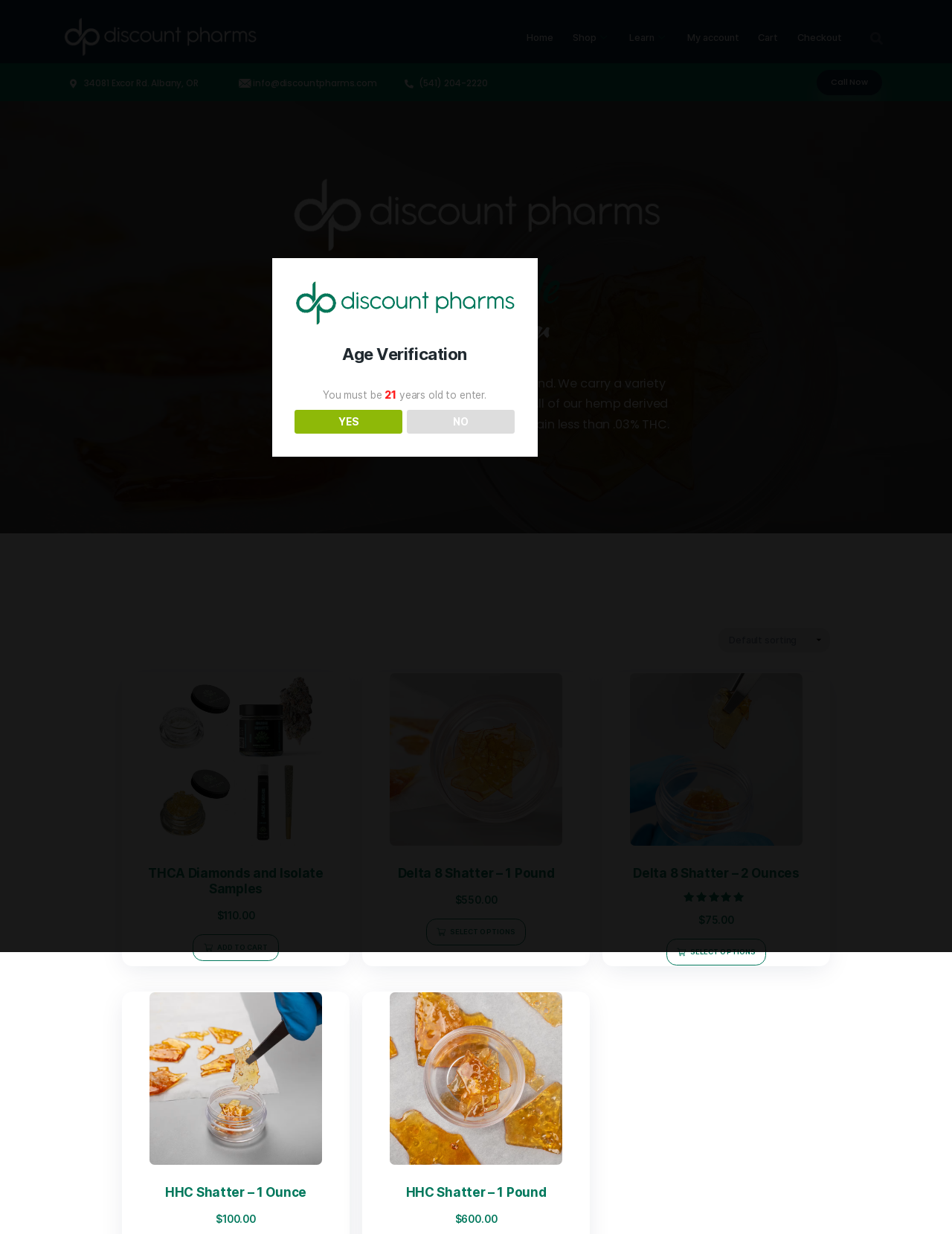Using the image as a reference, answer the following question in as much detail as possible:
What is the rating of Wholesale Delta 8 Shatter?

The rating of Wholesale Delta 8 Shatter is obtained from the image 'Rated 5.00 out of 5' at the bottom right corner of the webpage.